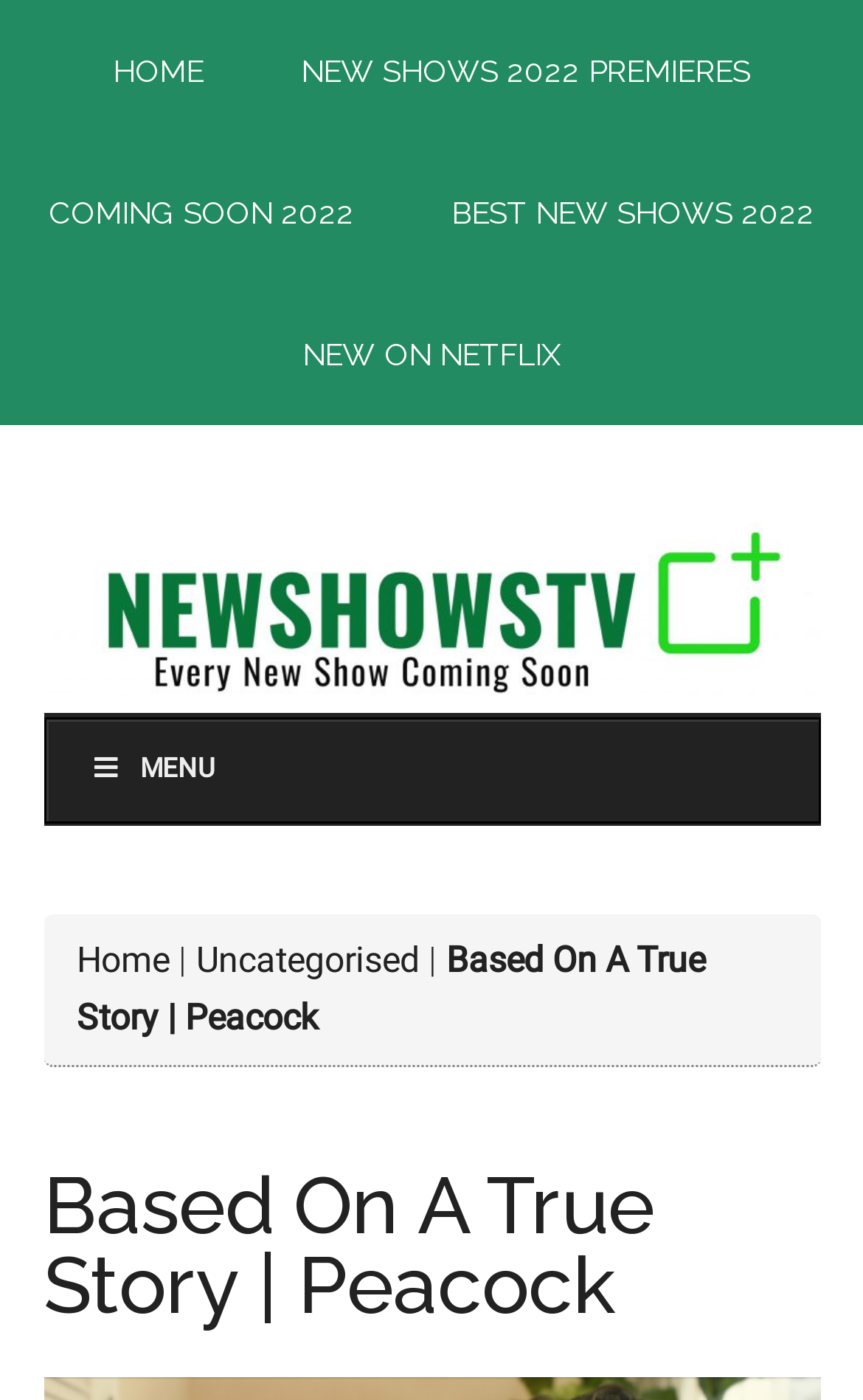Please specify the bounding box coordinates in the format (top-left x, top-left y, bottom-right x, bottom-right y), with all values as floating point numbers between 0 and 1. Identify the bounding box of the UI element described by: 1276

None